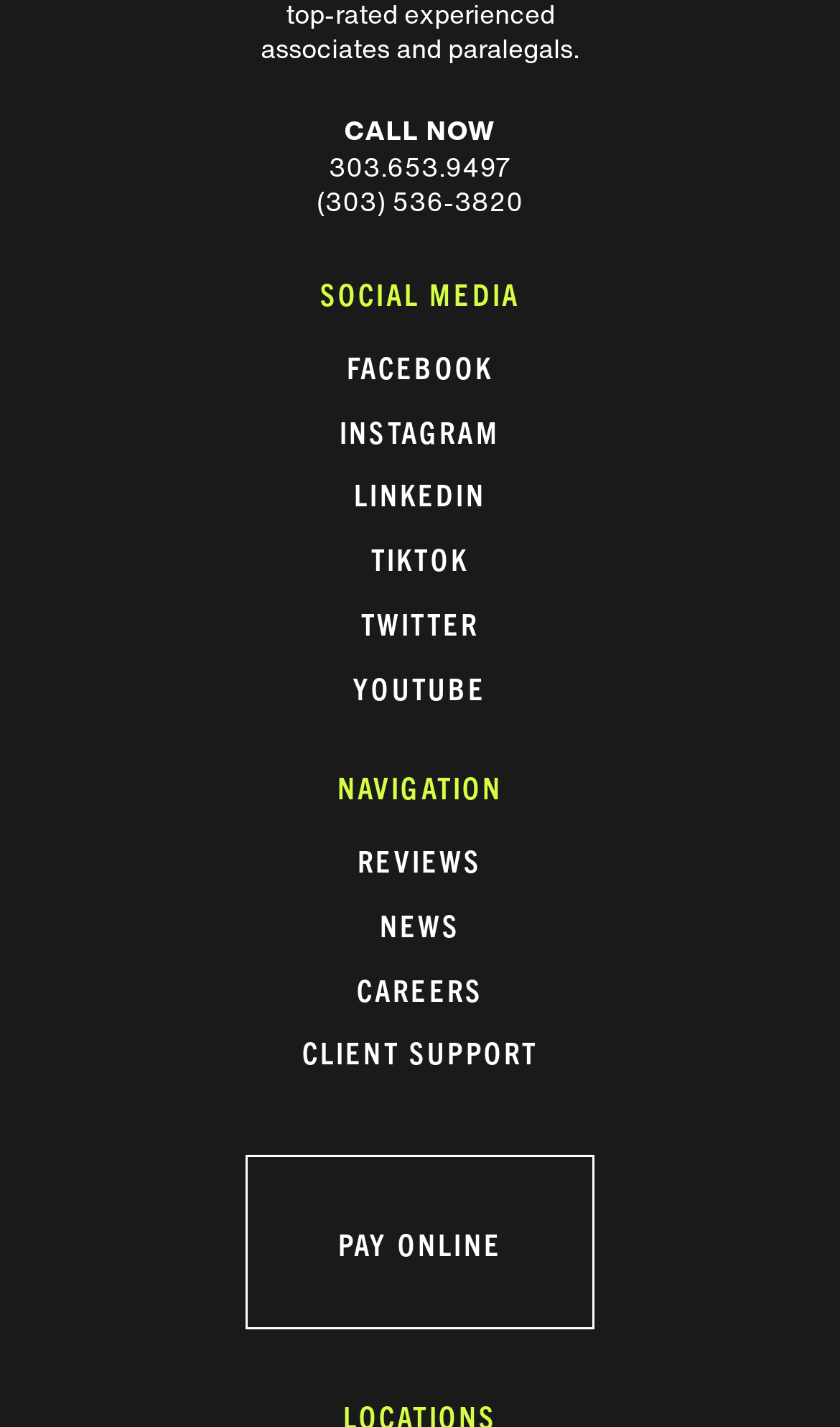Find the bounding box coordinates of the area that needs to be clicked in order to achieve the following instruction: "Read reviews". The coordinates should be specified as four float numbers between 0 and 1, i.e., [left, top, right, bottom].

[0.426, 0.633, 0.574, 0.661]